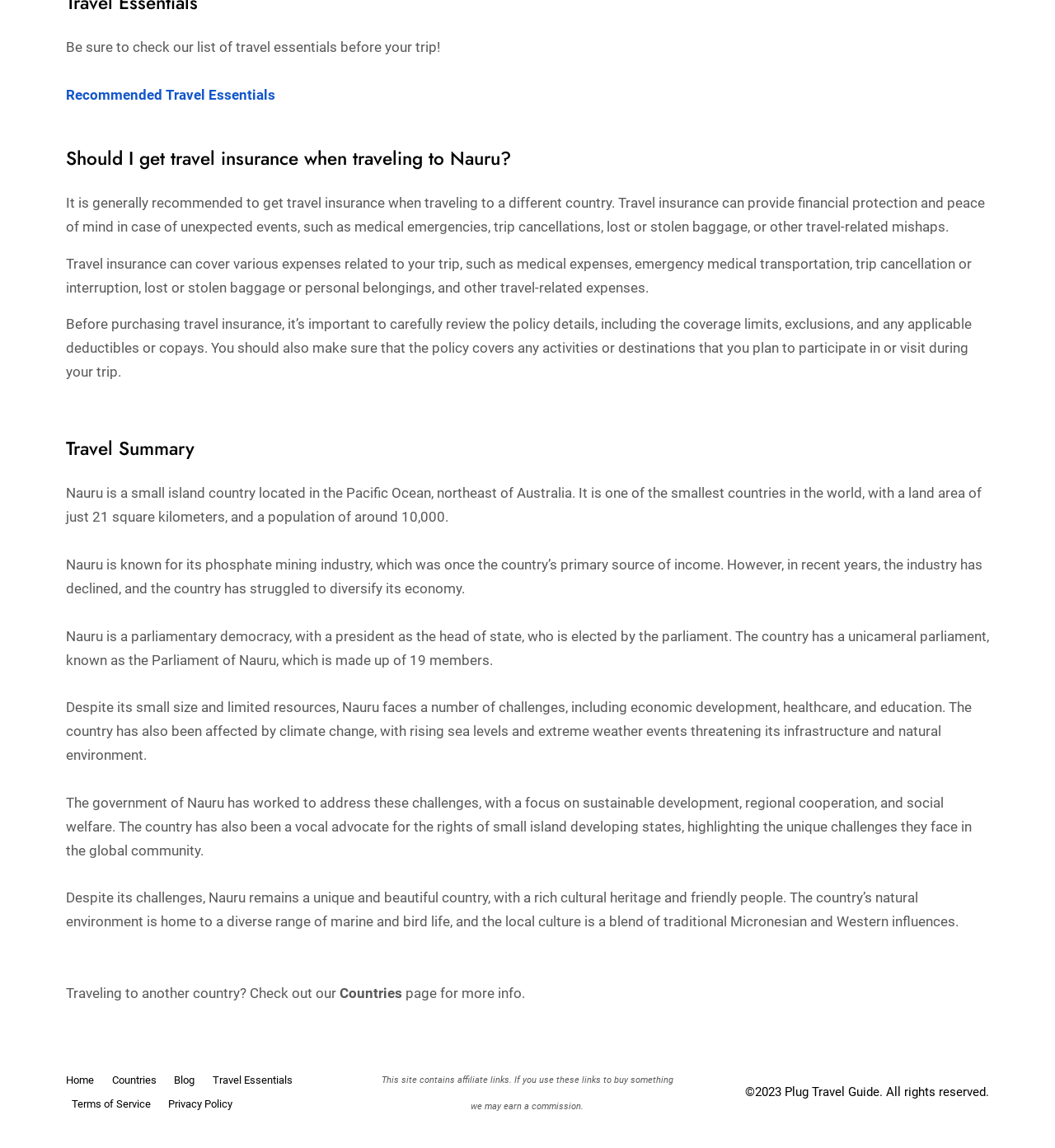What is recommended when traveling to a different country?
Refer to the image and give a detailed response to the question.

According to the webpage, it is generally recommended to get travel insurance when traveling to a different country. This is because travel insurance can provide financial protection and peace of mind in case of unexpected events, such as medical emergencies, trip cancellations, lost or stolen baggage, or other travel-related mishaps.